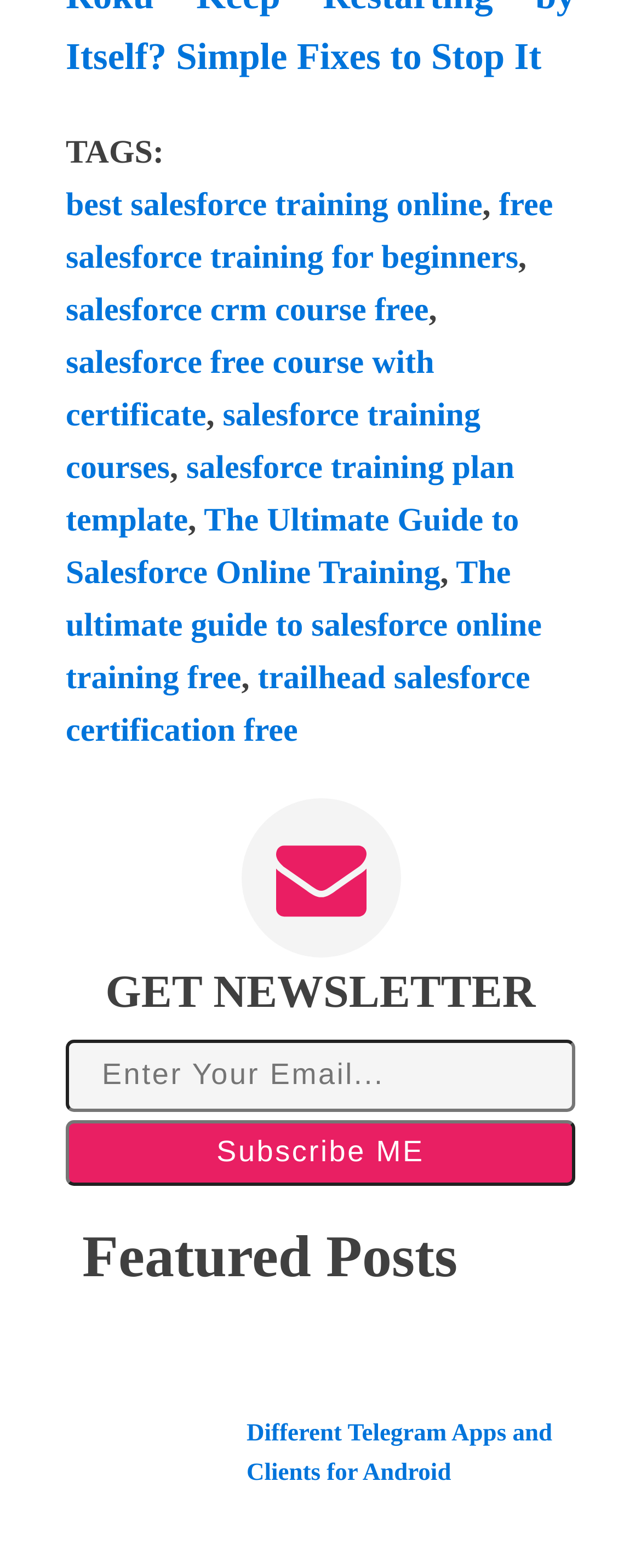Specify the bounding box coordinates of the region I need to click to perform the following instruction: "Enter email address in the newsletter subscription field". The coordinates must be four float numbers in the range of 0 to 1, i.e., [left, top, right, bottom].

[0.103, 0.663, 0.897, 0.709]